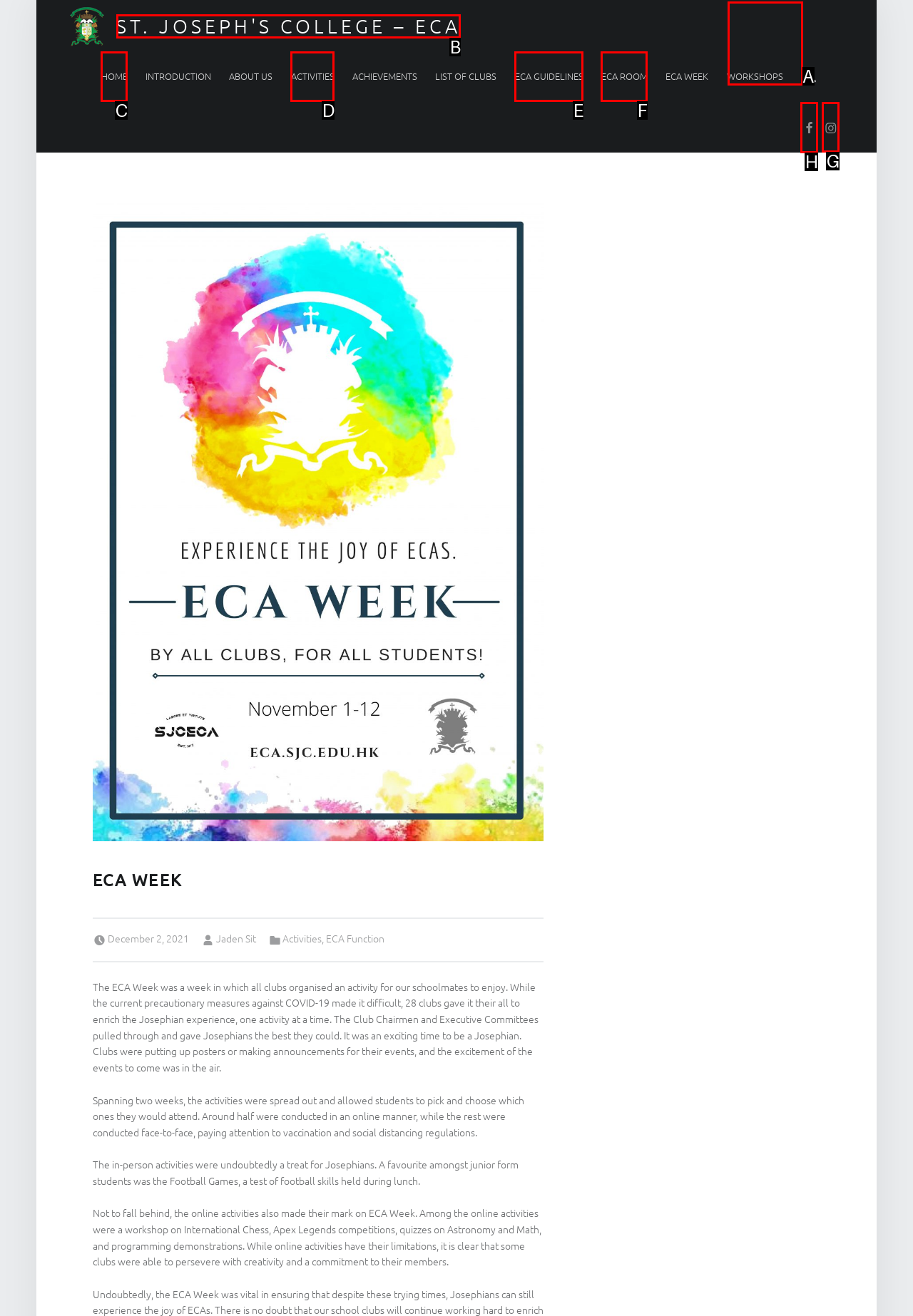Based on the choices marked in the screenshot, which letter represents the correct UI element to perform the task: Click on the 'SJCECA' social media link?

H